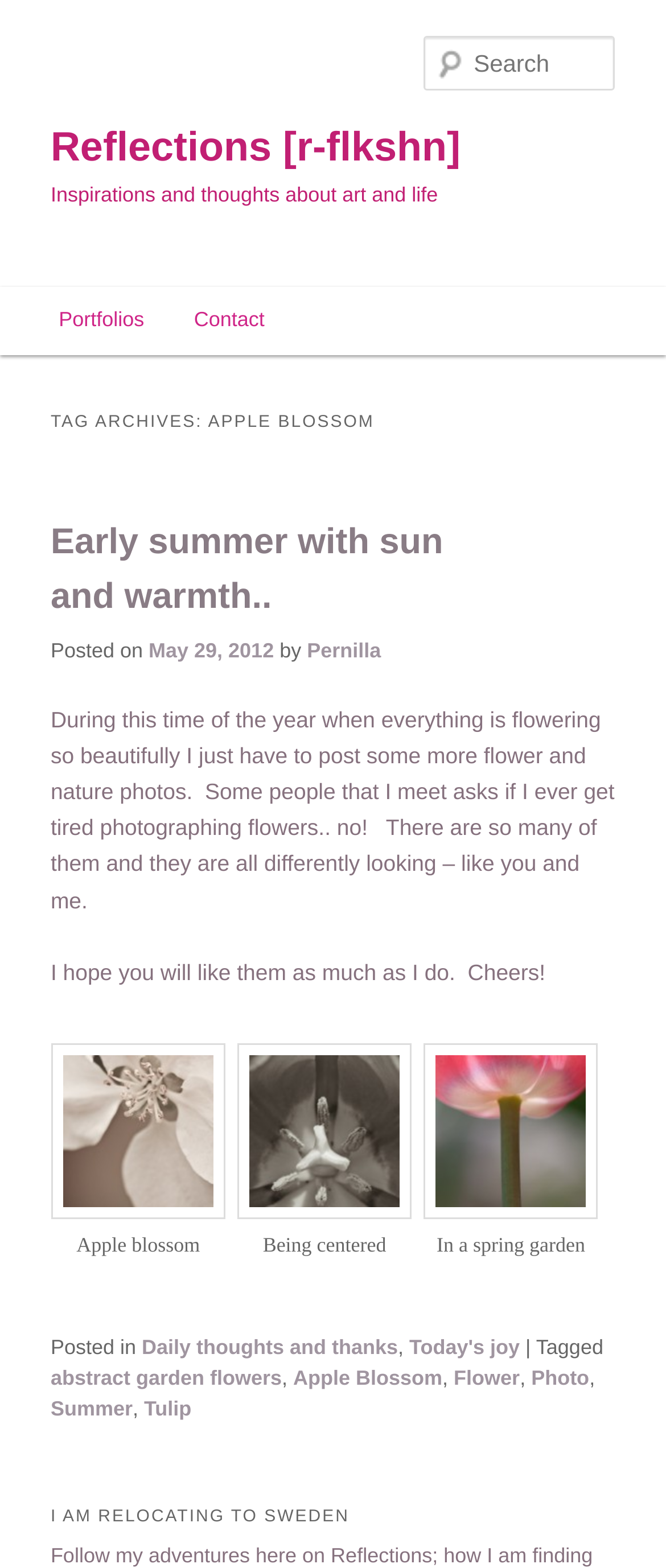What is the date of the post?
Based on the image content, provide your answer in one word or a short phrase.

May 29, 2012